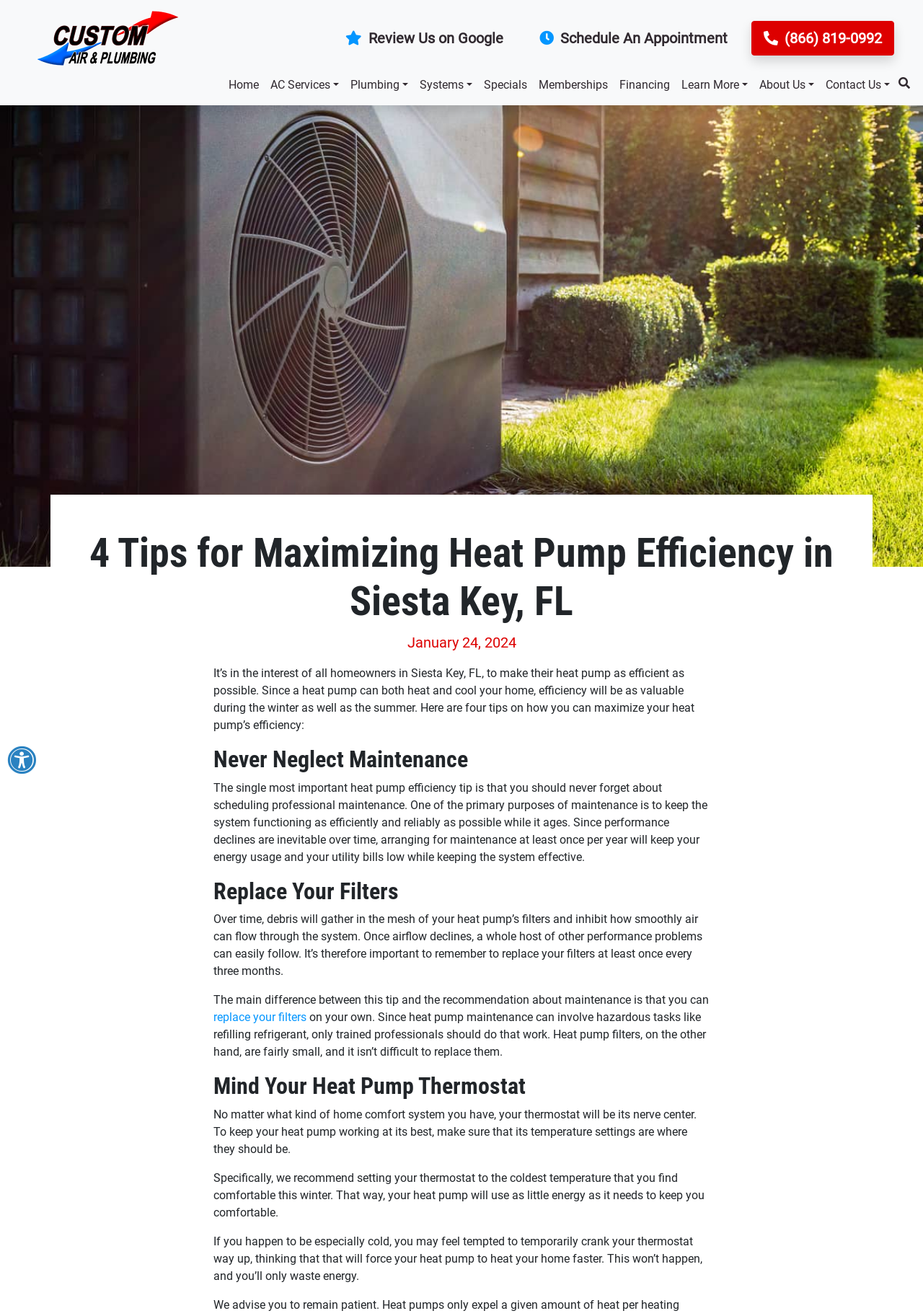Locate the bounding box coordinates of the clickable region to complete the following instruction: "Click the 'SEARCH' link."

[0.97, 0.054, 0.994, 0.063]